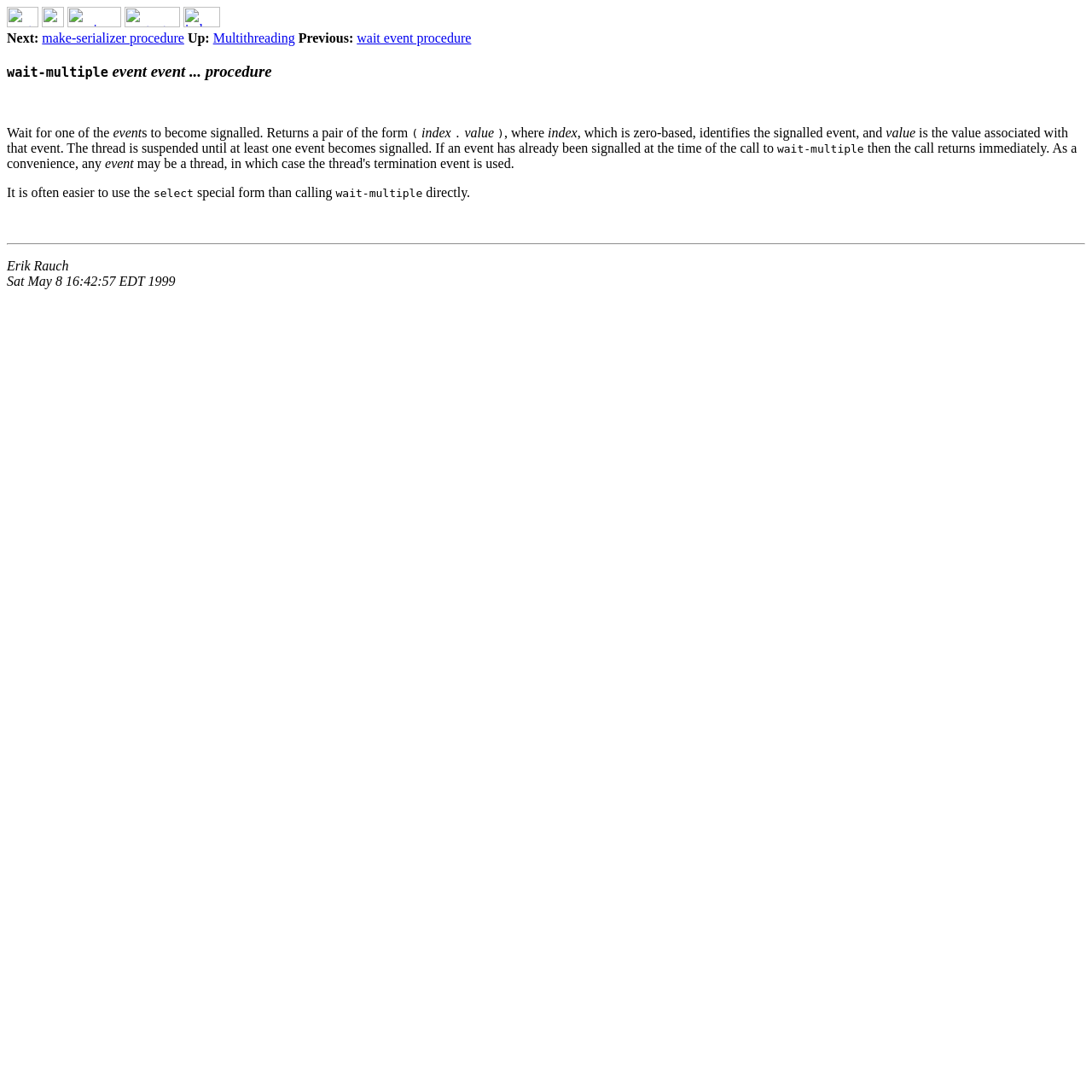Determine the bounding box coordinates of the section I need to click to execute the following instruction: "Go to up". Provide the coordinates as four float numbers between 0 and 1, i.e., [left, top, right, bottom].

[0.038, 0.014, 0.059, 0.027]